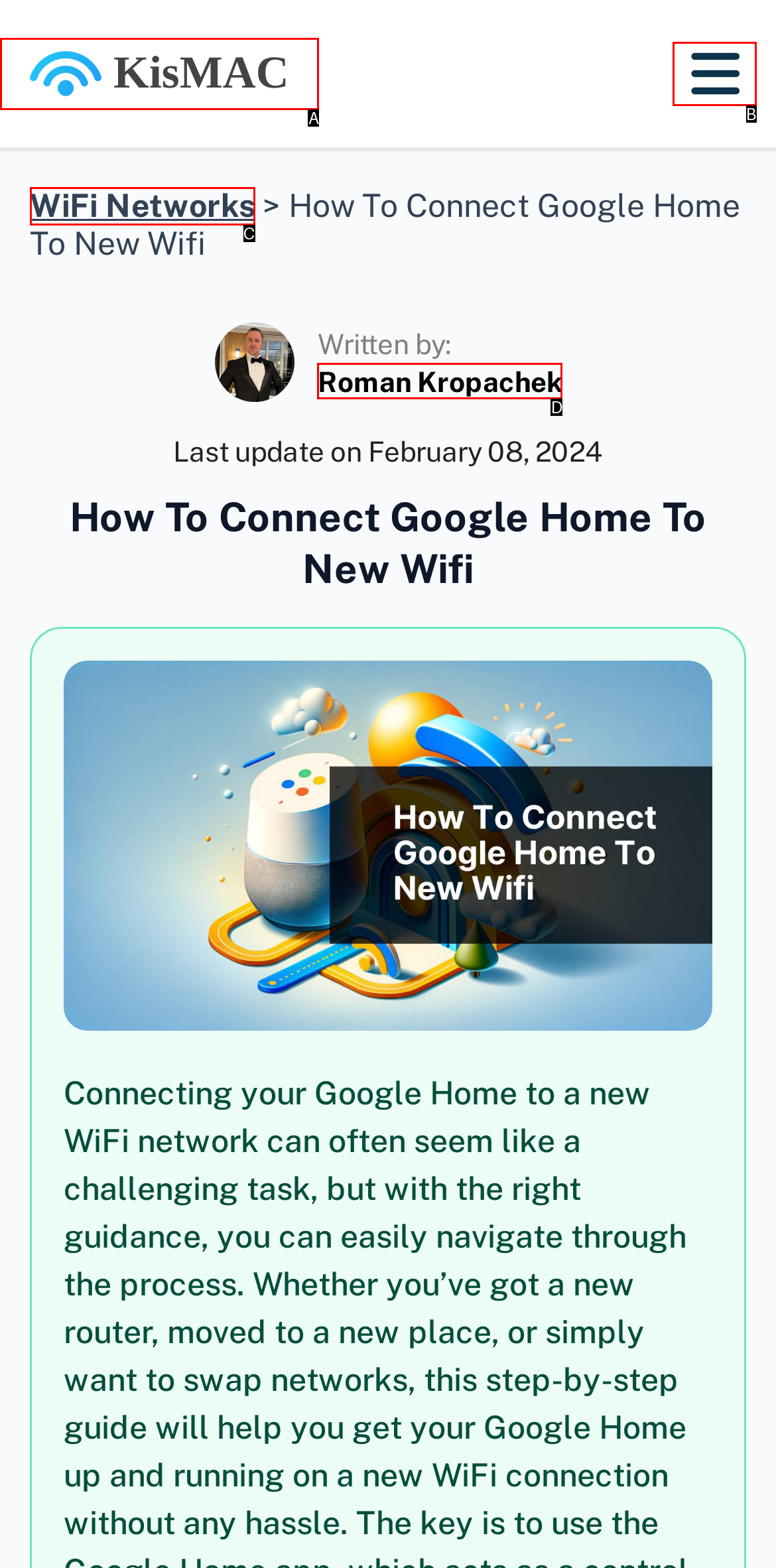Pick the HTML element that corresponds to the description: KisMAC
Answer with the letter of the correct option from the given choices directly.

A